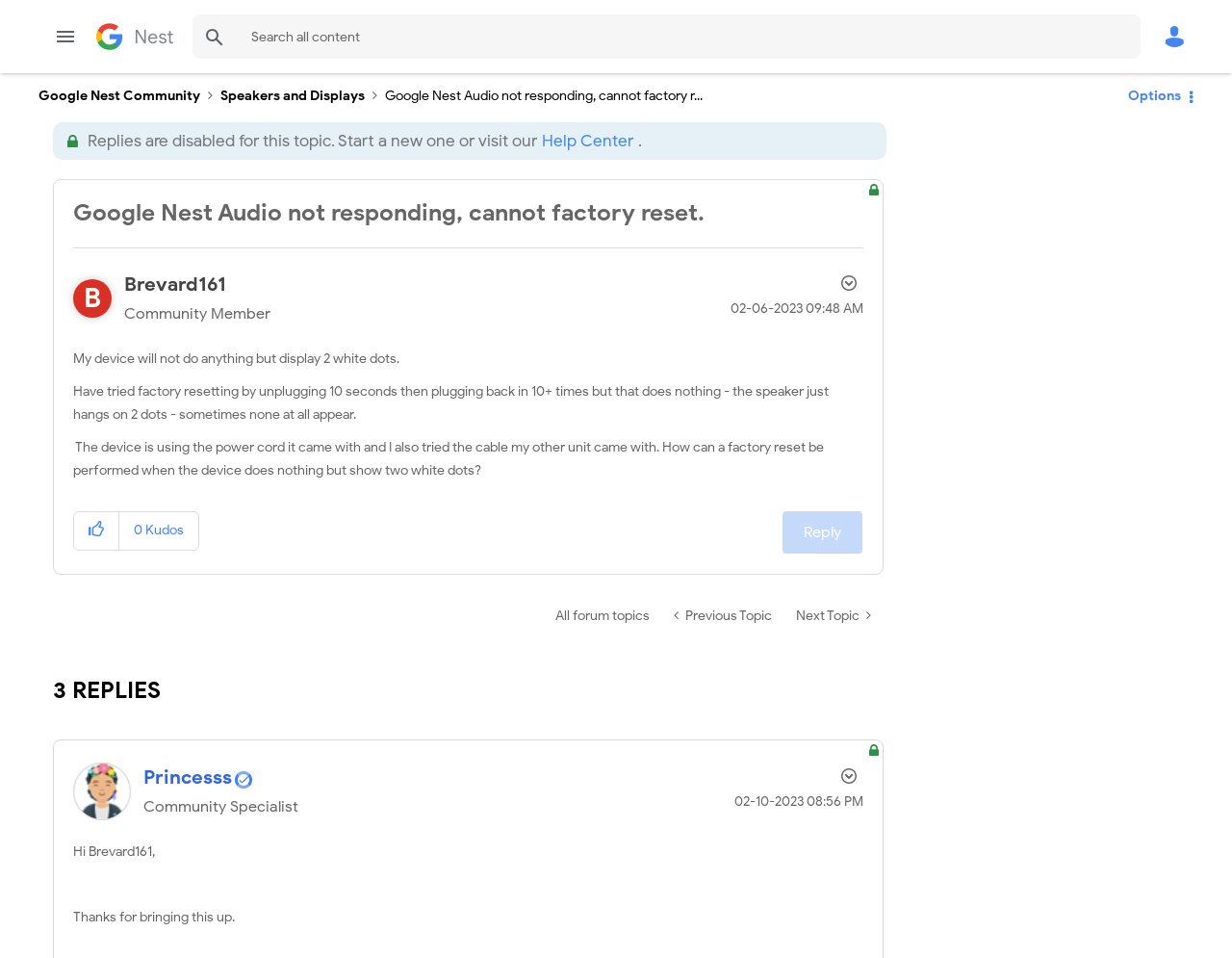Provide the bounding box coordinates in the format (top-left x, top-left y, bottom-right x, bottom-right y). All values are floating point numbers between 0 and 1. Determine the bounding box coordinate of the UI element described as: Options

[0.674, 0.281, 0.7, 0.311]